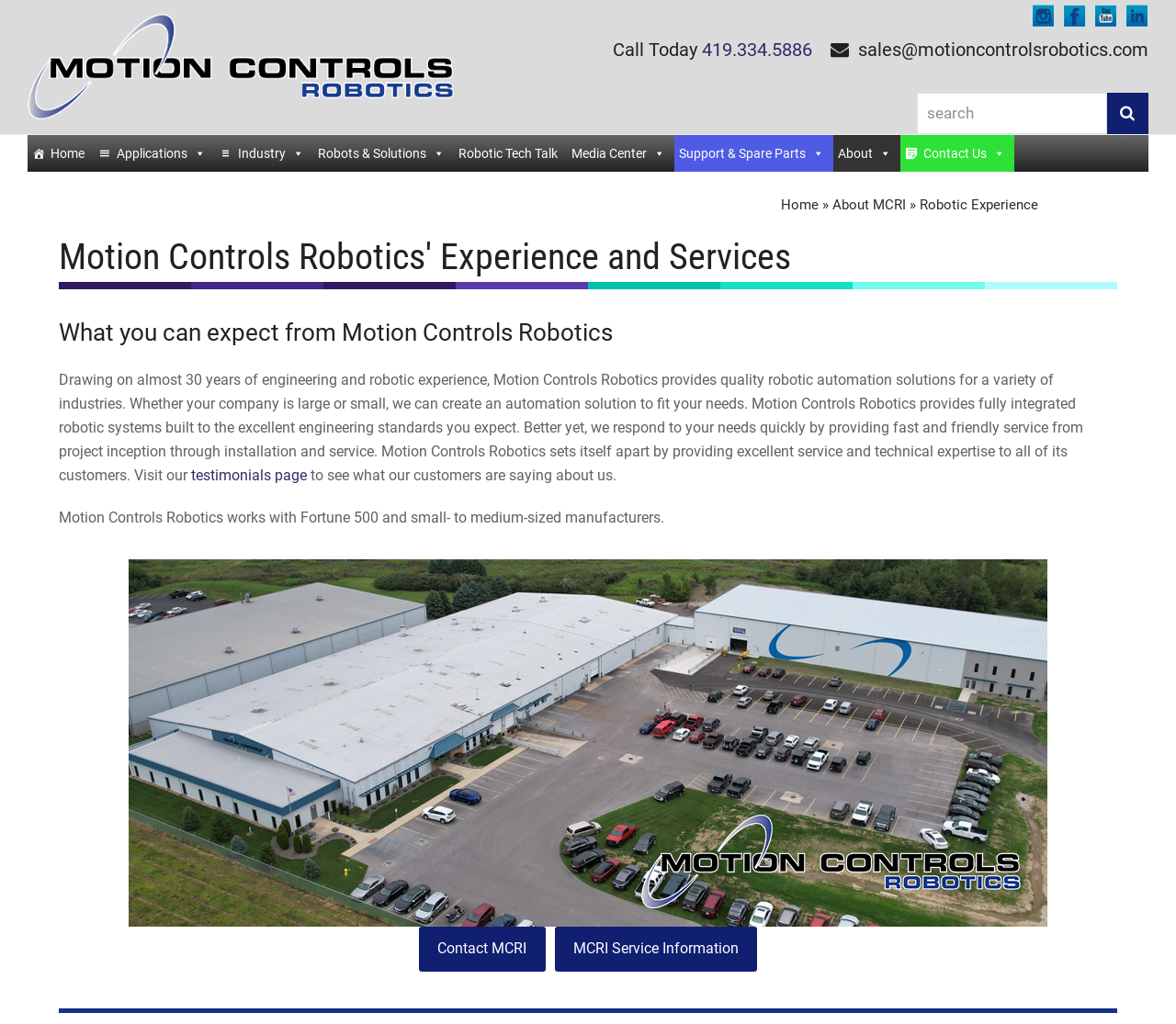Identify the coordinates of the bounding box for the element that must be clicked to accomplish the instruction: "Get a permit".

None